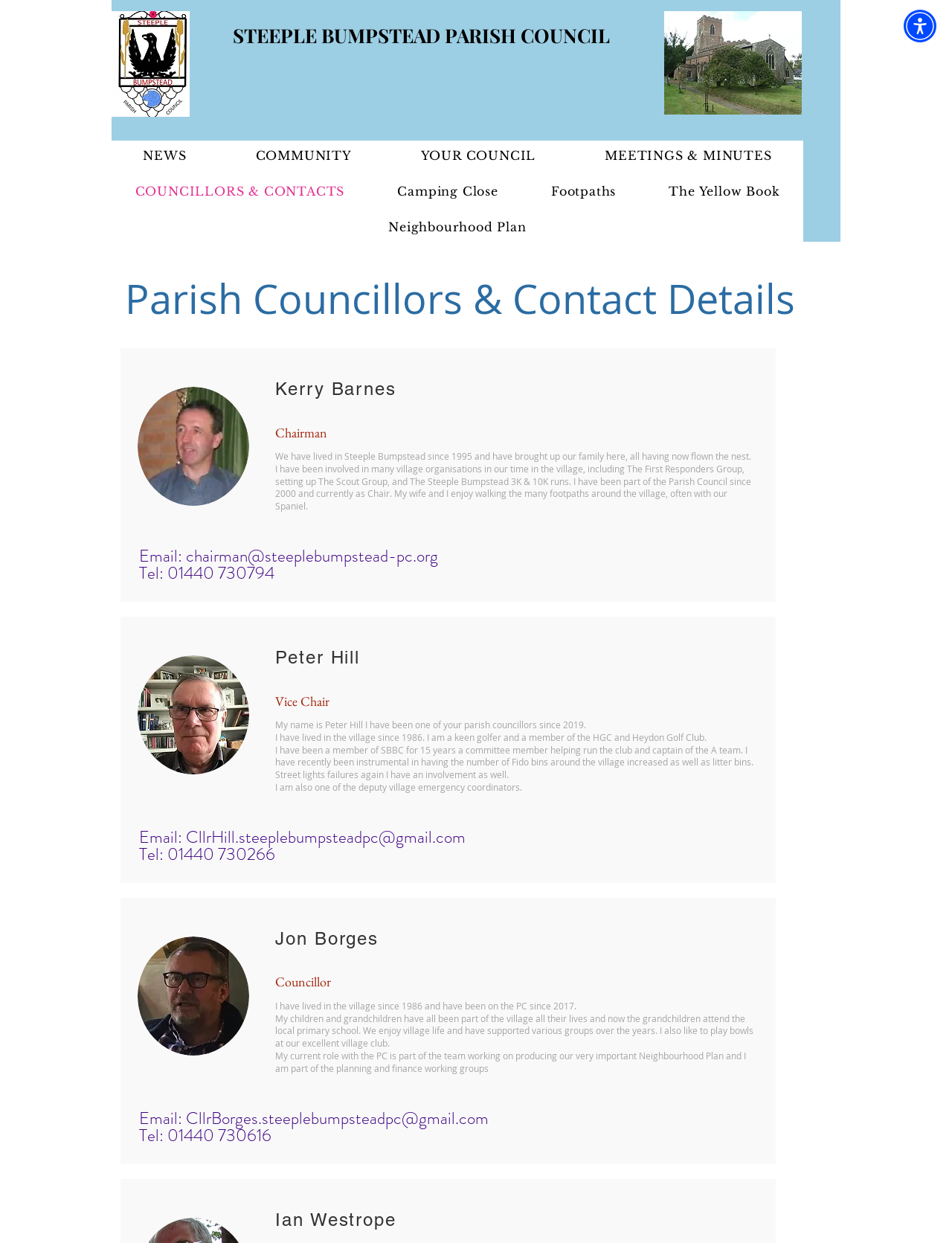Please identify the bounding box coordinates of the region to click in order to complete the given instruction: "Click the 'NEWS' link". The coordinates should be four float numbers between 0 and 1, i.e., [left, top, right, bottom].

[0.117, 0.113, 0.229, 0.137]